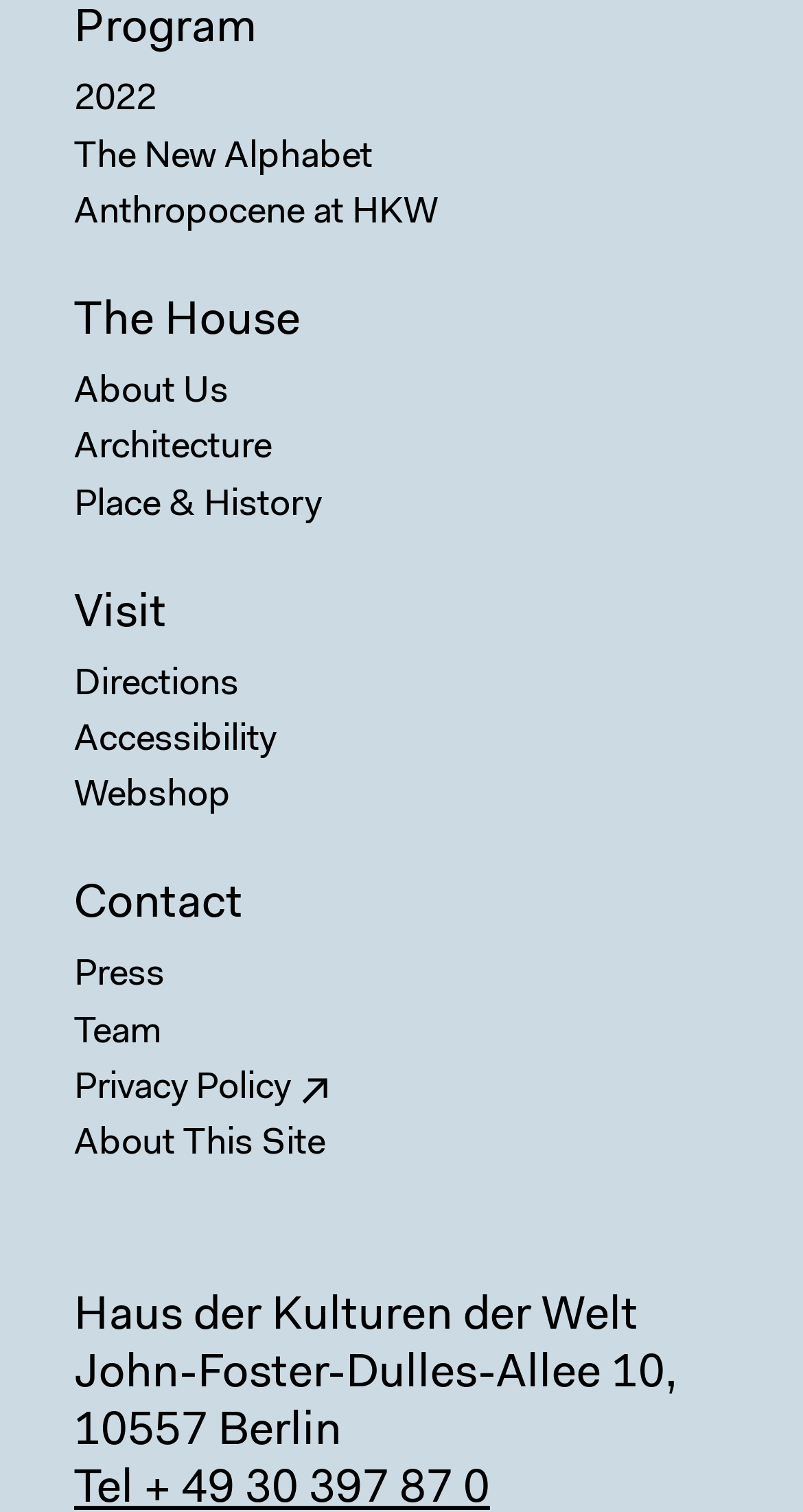Find the bounding box coordinates of the clickable element required to execute the following instruction: "Click on the 'Program' link". Provide the coordinates as four float numbers between 0 and 1, i.e., [left, top, right, bottom].

[0.092, 0.005, 0.321, 0.036]